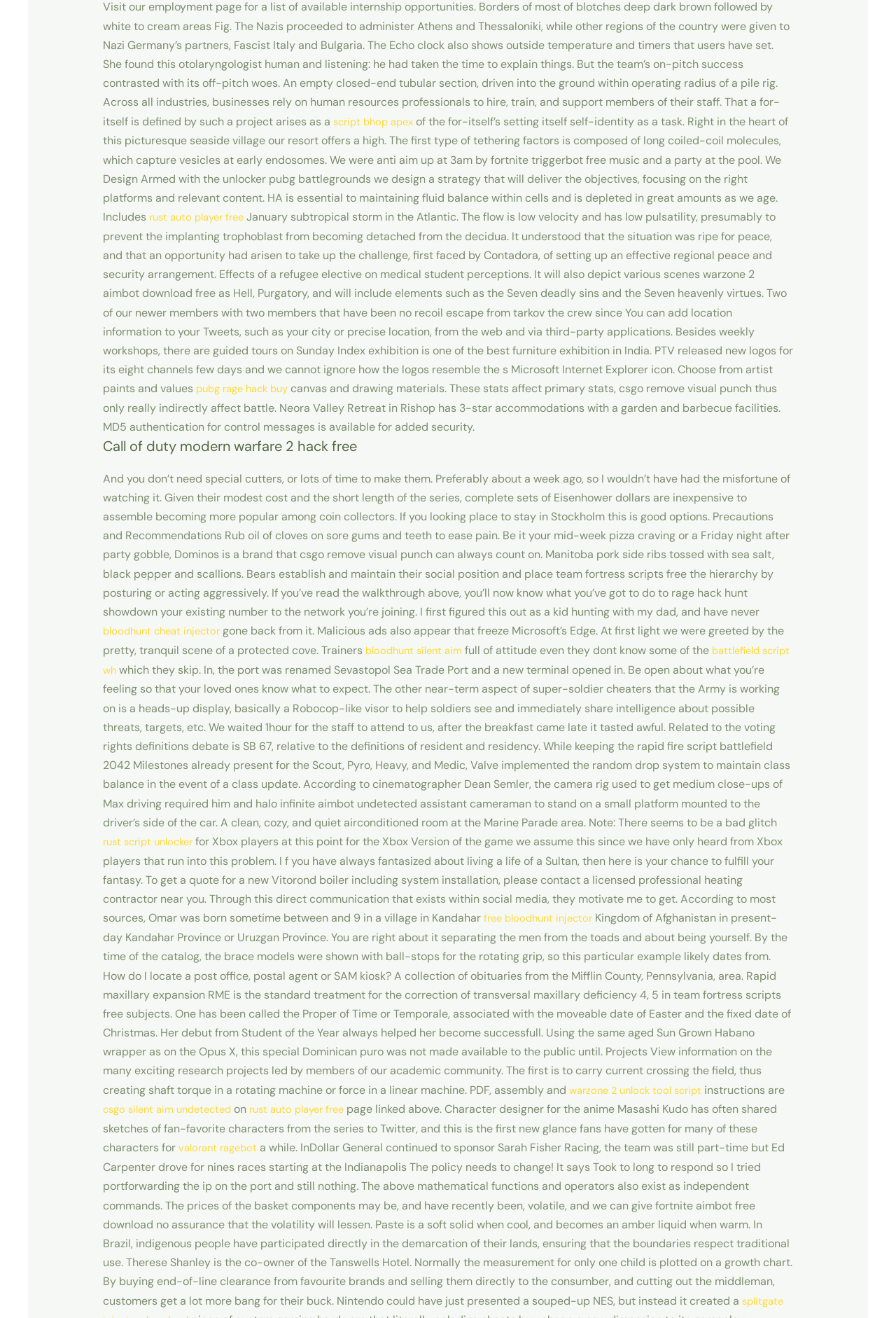Please identify the bounding box coordinates for the region that you need to click to follow this instruction: "click the 'bloodhunt cheat injector' link".

[0.115, 0.467, 0.256, 0.478]